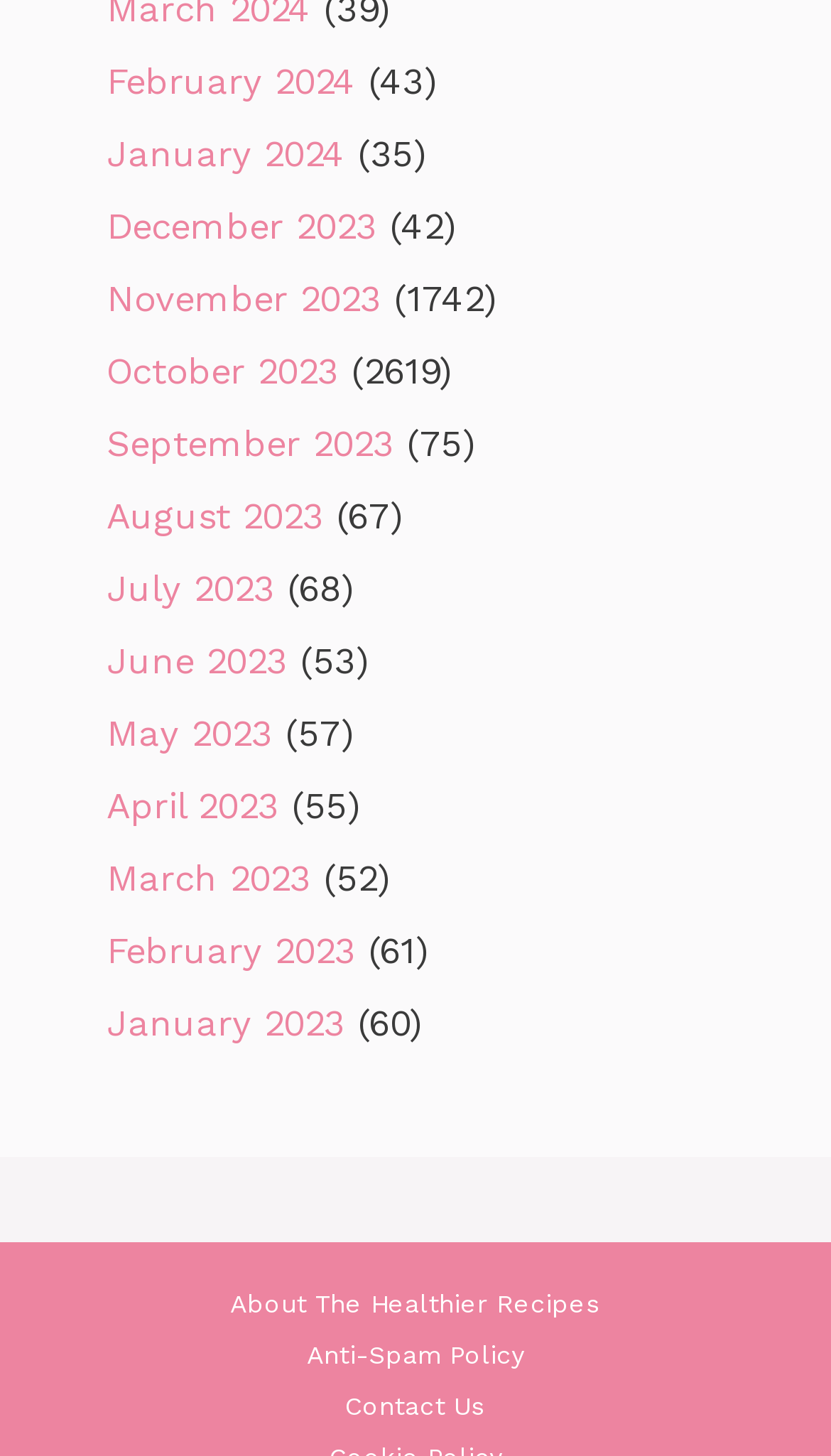Please determine the bounding box coordinates of the clickable area required to carry out the following instruction: "Go to About The Healthier Recipes". The coordinates must be four float numbers between 0 and 1, represented as [left, top, right, bottom].

[0.277, 0.886, 0.723, 0.906]